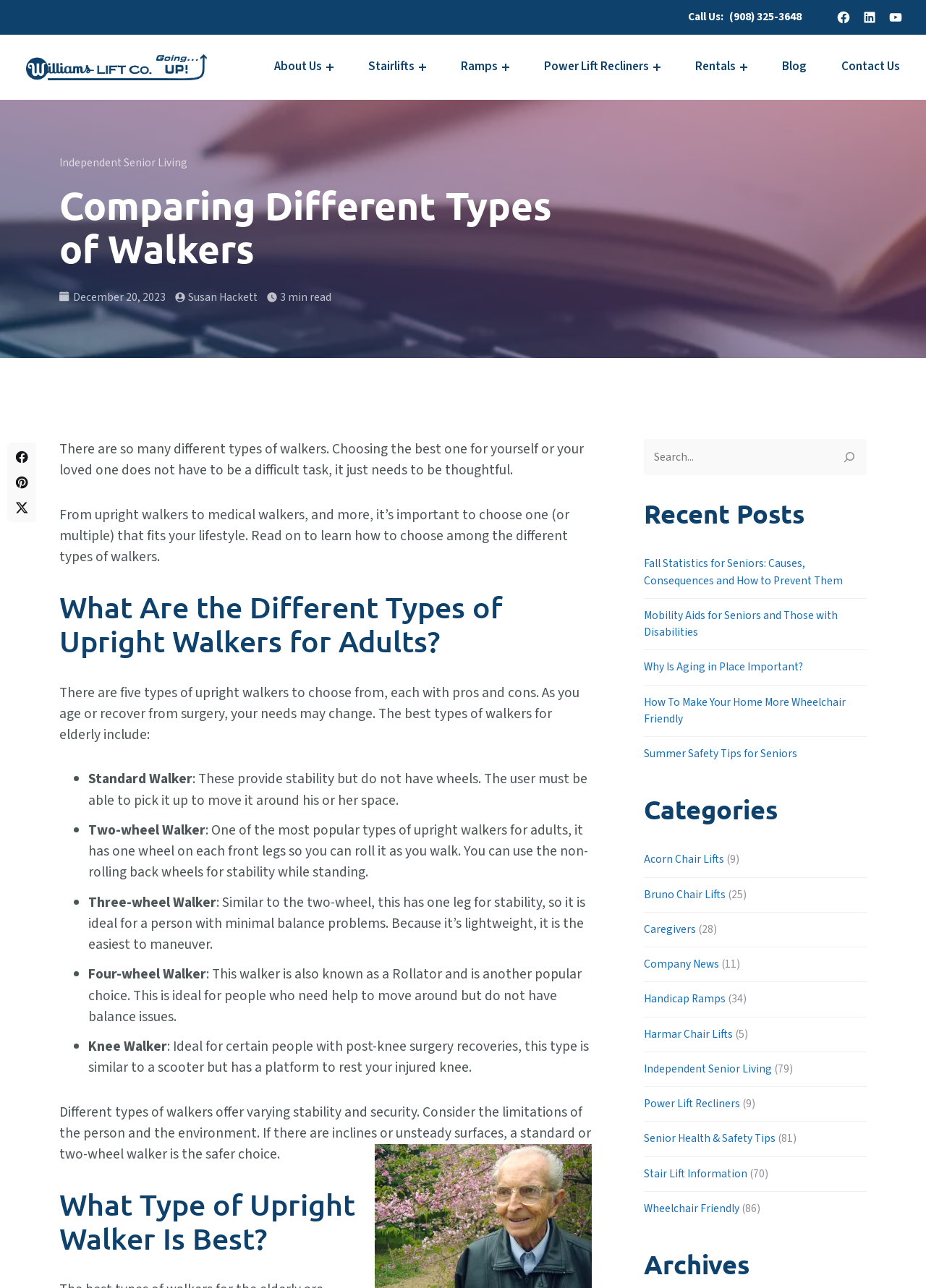Indicate the bounding box coordinates of the element that needs to be clicked to satisfy the following instruction: "Read the blog post". The coordinates should be four float numbers between 0 and 1, i.e., [left, top, right, bottom].

[0.845, 0.045, 0.871, 0.059]